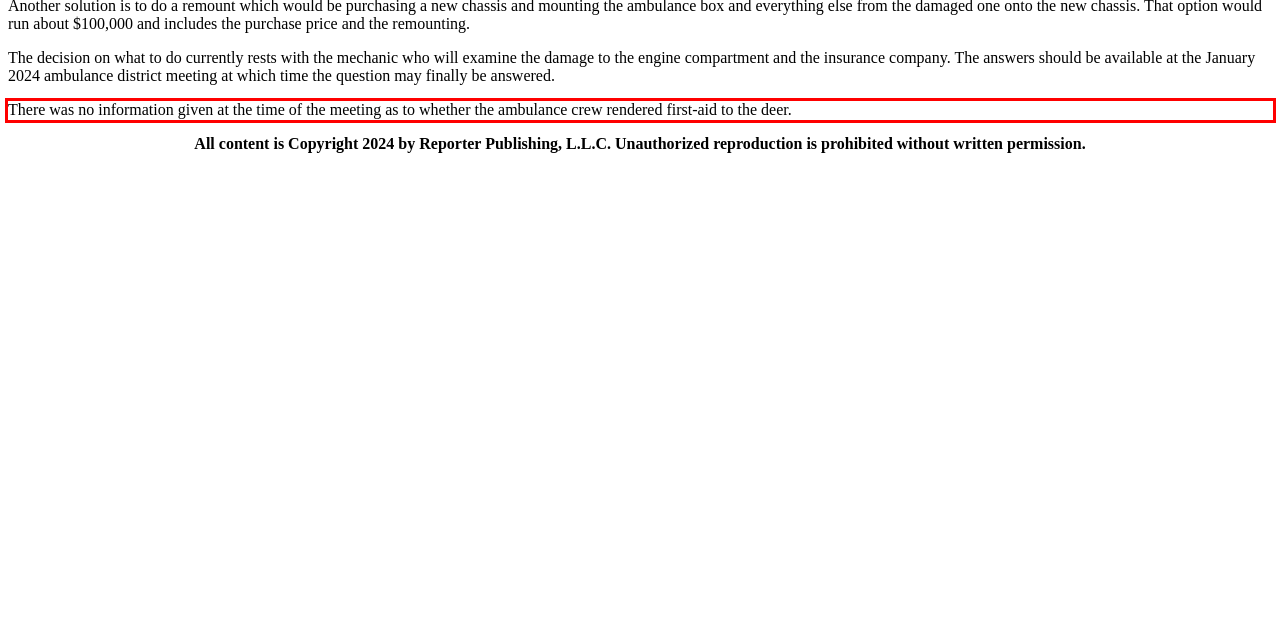Perform OCR on the text inside the red-bordered box in the provided screenshot and output the content.

There was no information given at the time of the meeting as to whether the ambulance crew rendered first-aid to the deer.